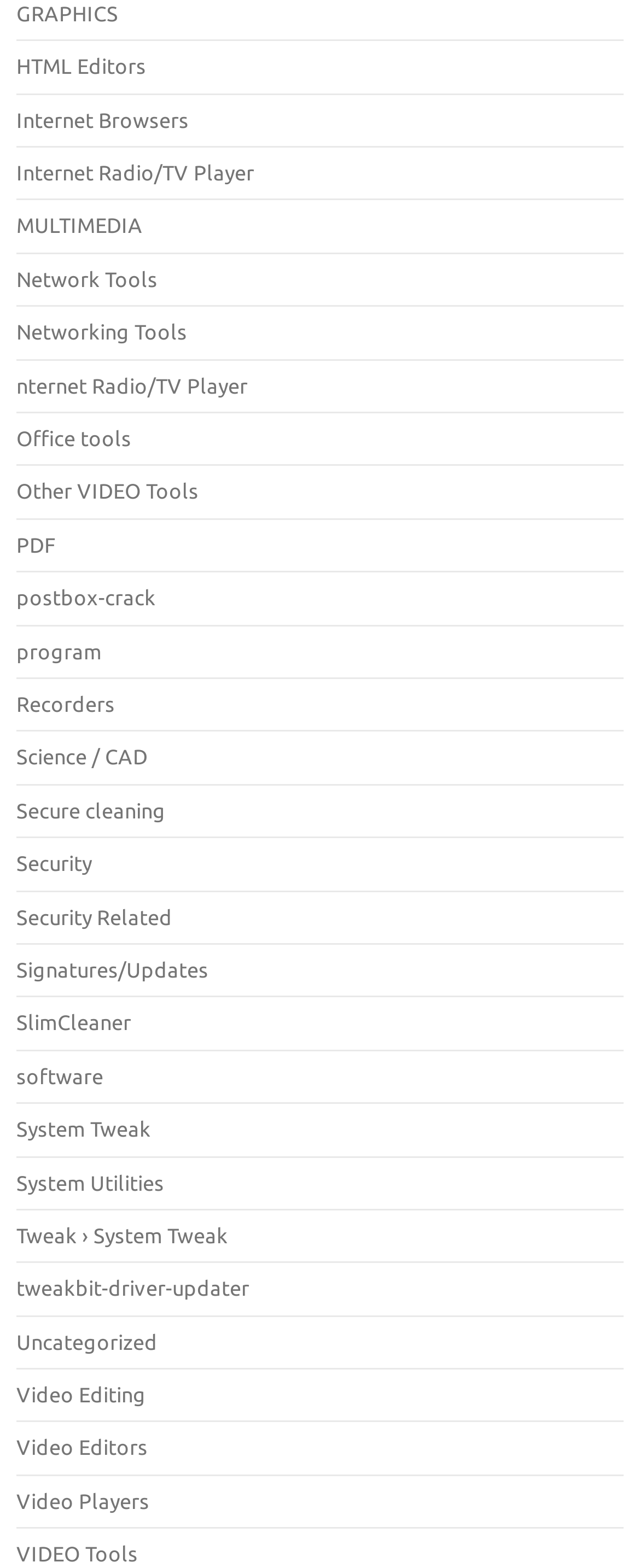Please answer the following question using a single word or phrase: 
Is there a category for video editing software?

Yes